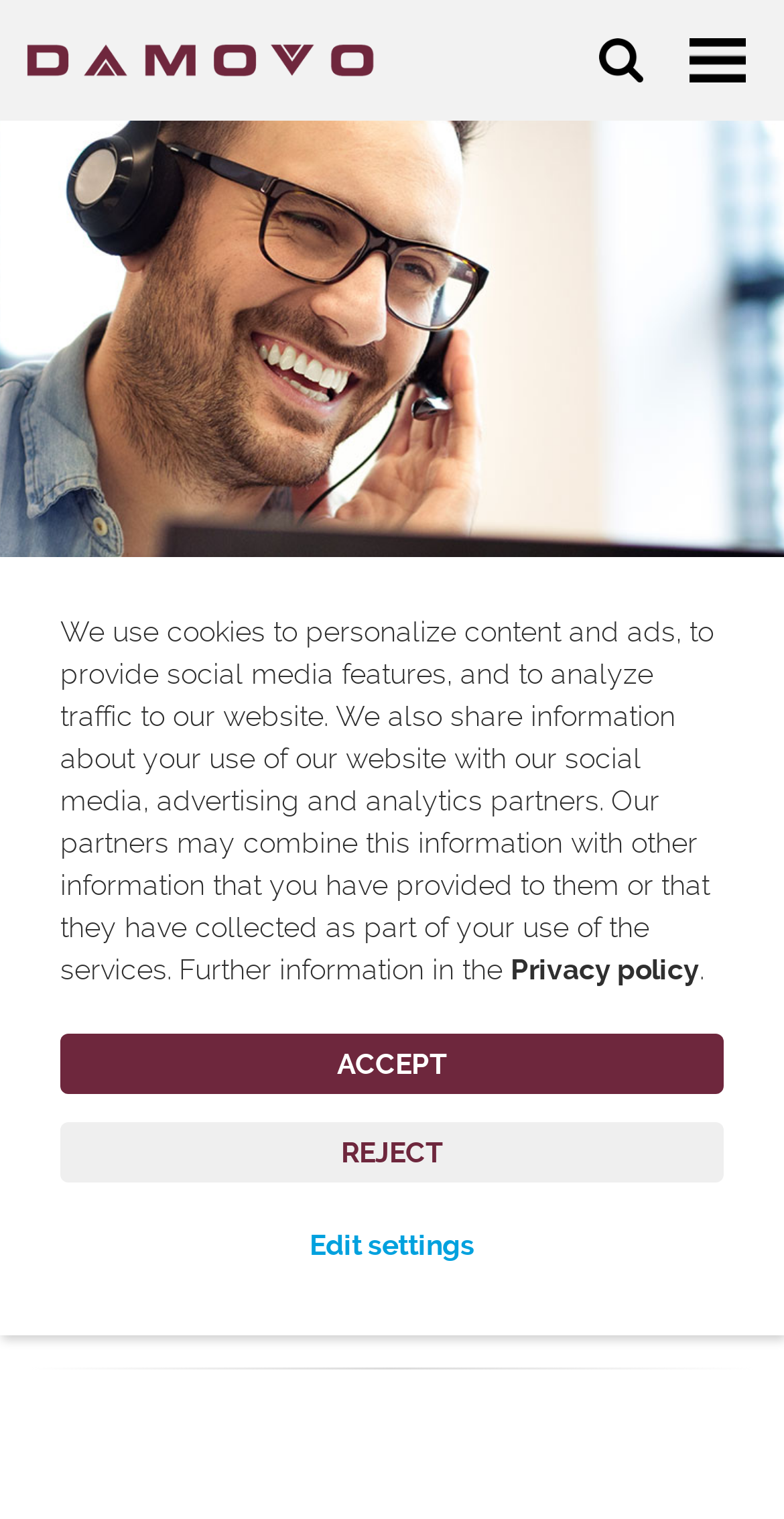What is the purpose of the link 'Edit settings'?
Using the details from the image, give an elaborate explanation to answer the question.

The link 'Edit settings' is located in the cookie policy section, and it is likely that it allows users to edit their cookie settings. Therefore, the purpose of the link 'Edit settings' is to edit cookie settings.